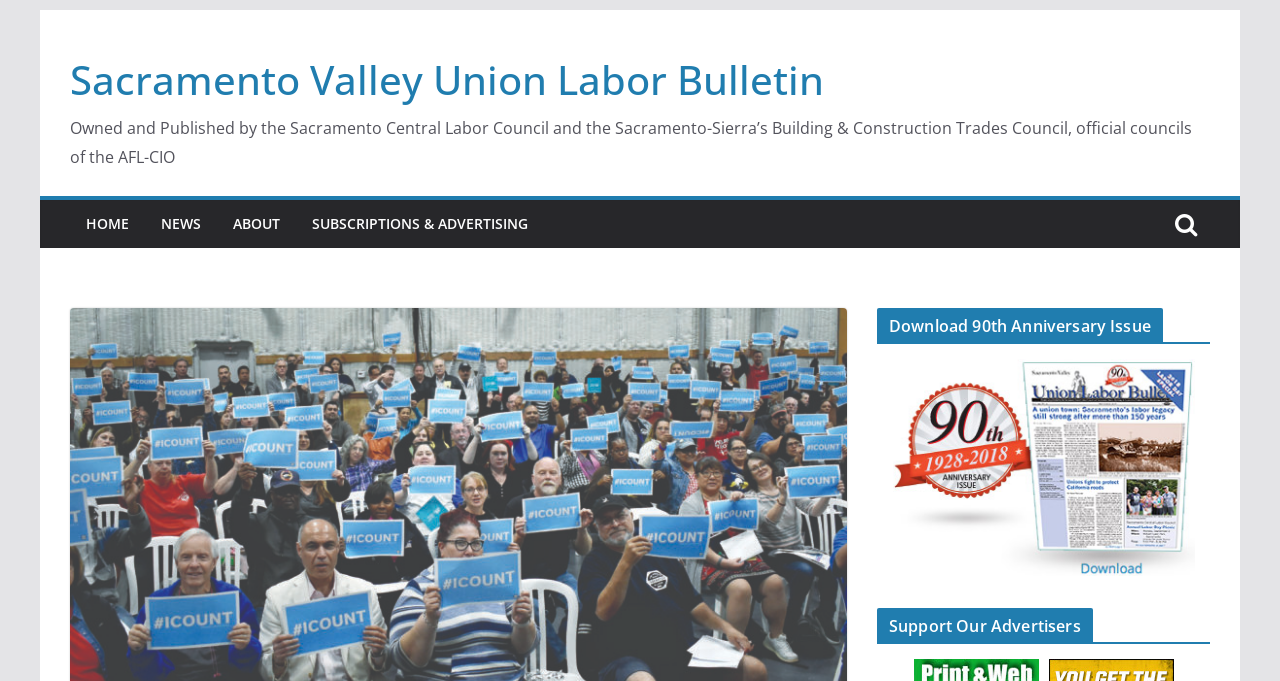Find the main header of the webpage and produce its text content.

U.S. Census critical for jobs, communities and unions